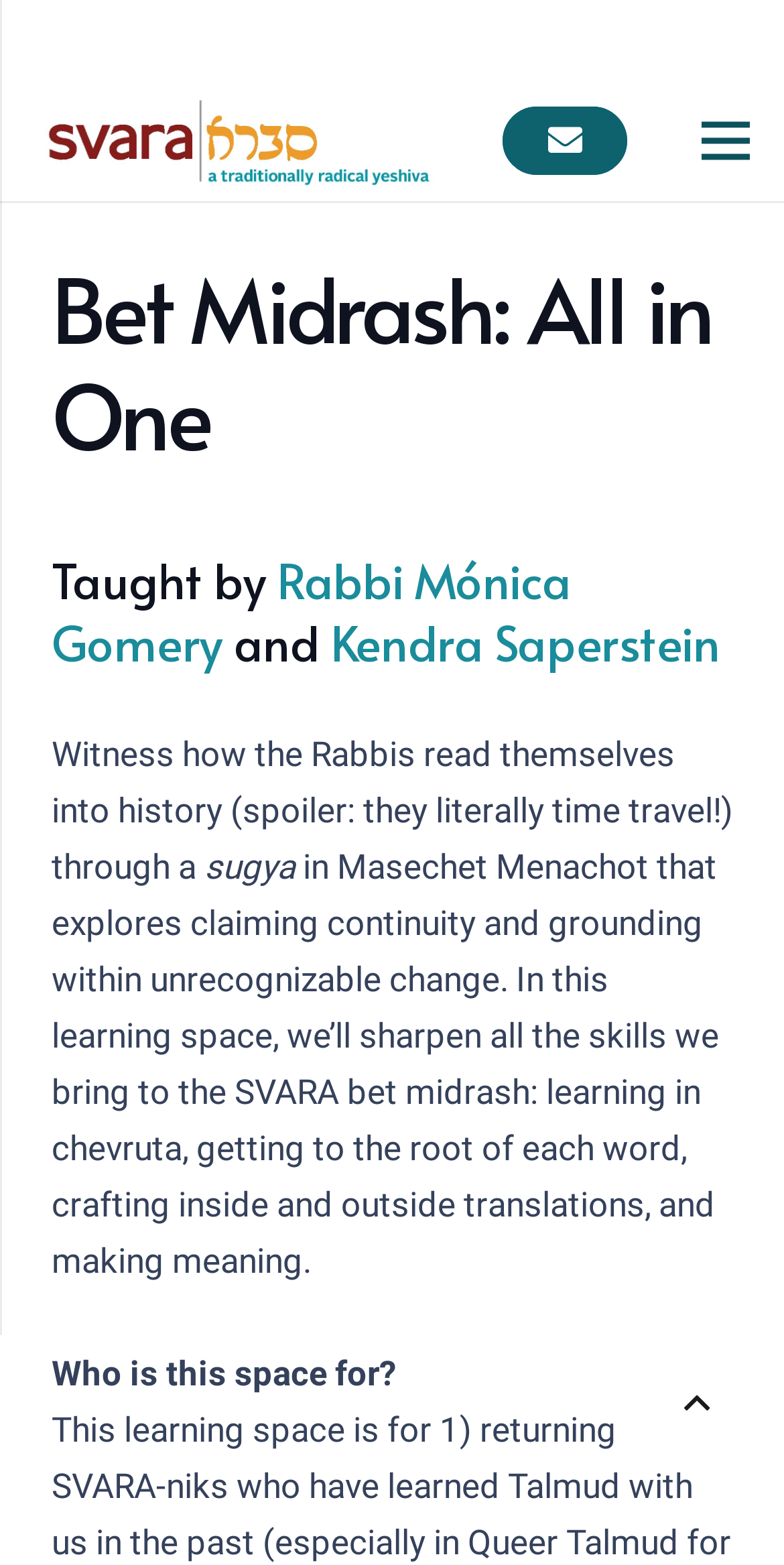What is the topic of the sugya in Masechet Menachot?
Using the image as a reference, deliver a detailed and thorough answer to the question.

The topic of the sugya can be found in the static text element that describes the learning space, which mentions 'claiming continuity and grounding within unrecognizable change' as the topic of the sugya in Masechet Menachot.